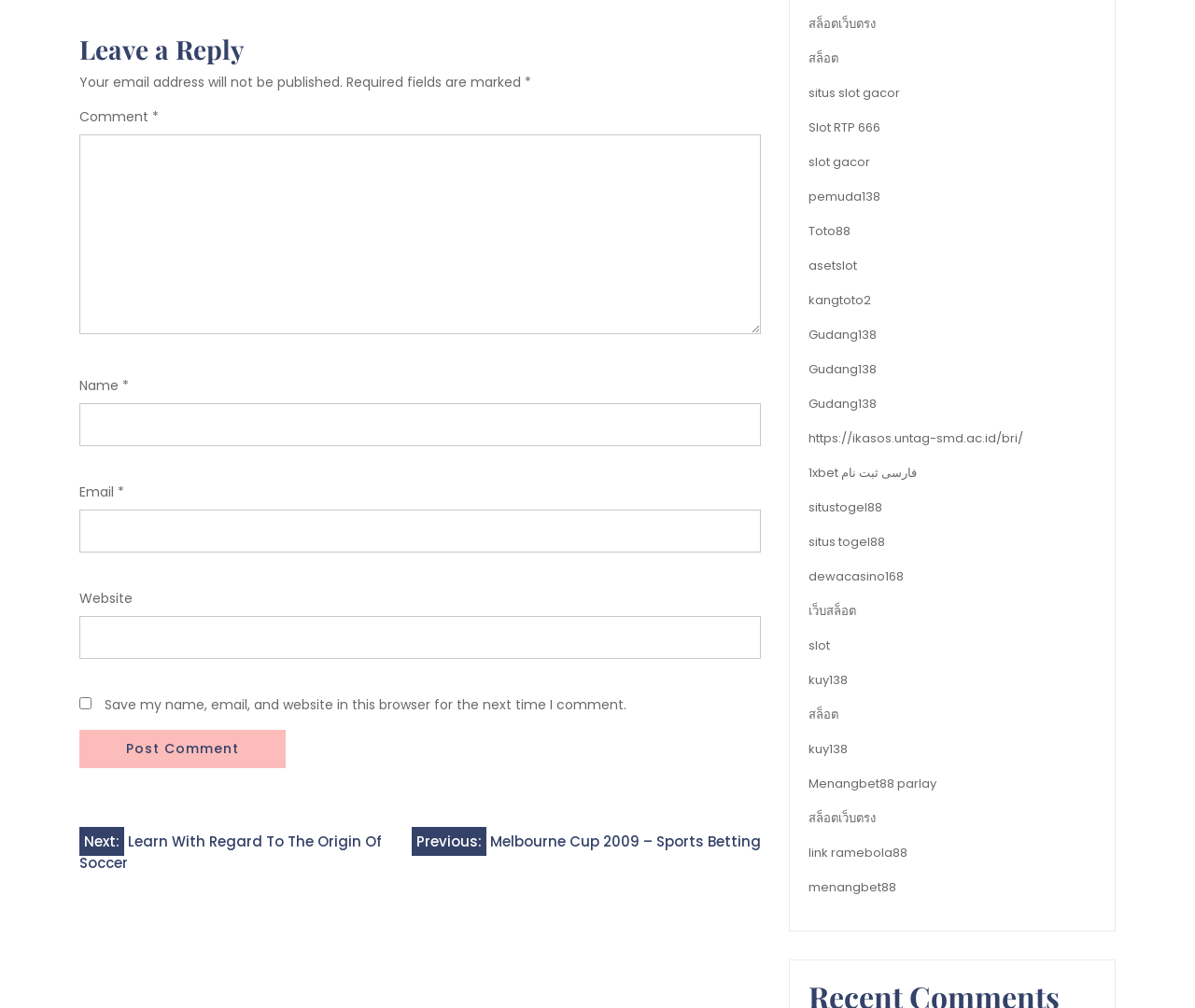Locate the bounding box for the described UI element: "Slot RTP 666". Ensure the coordinates are four float numbers between 0 and 1, formatted as [left, top, right, bottom].

[0.677, 0.117, 0.737, 0.135]